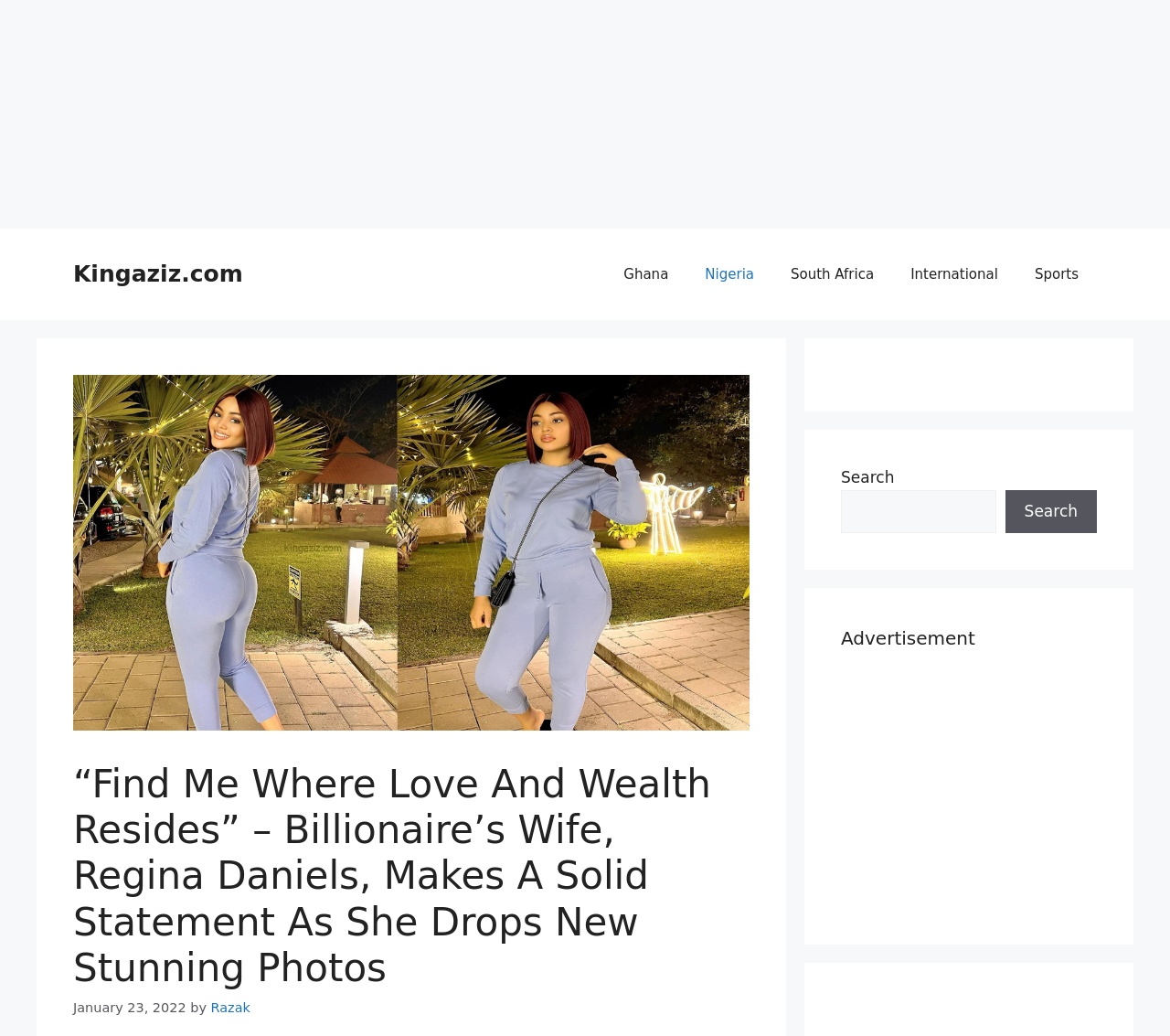Respond to the question below with a single word or phrase:
What is the name of the website?

Kingaziz.com